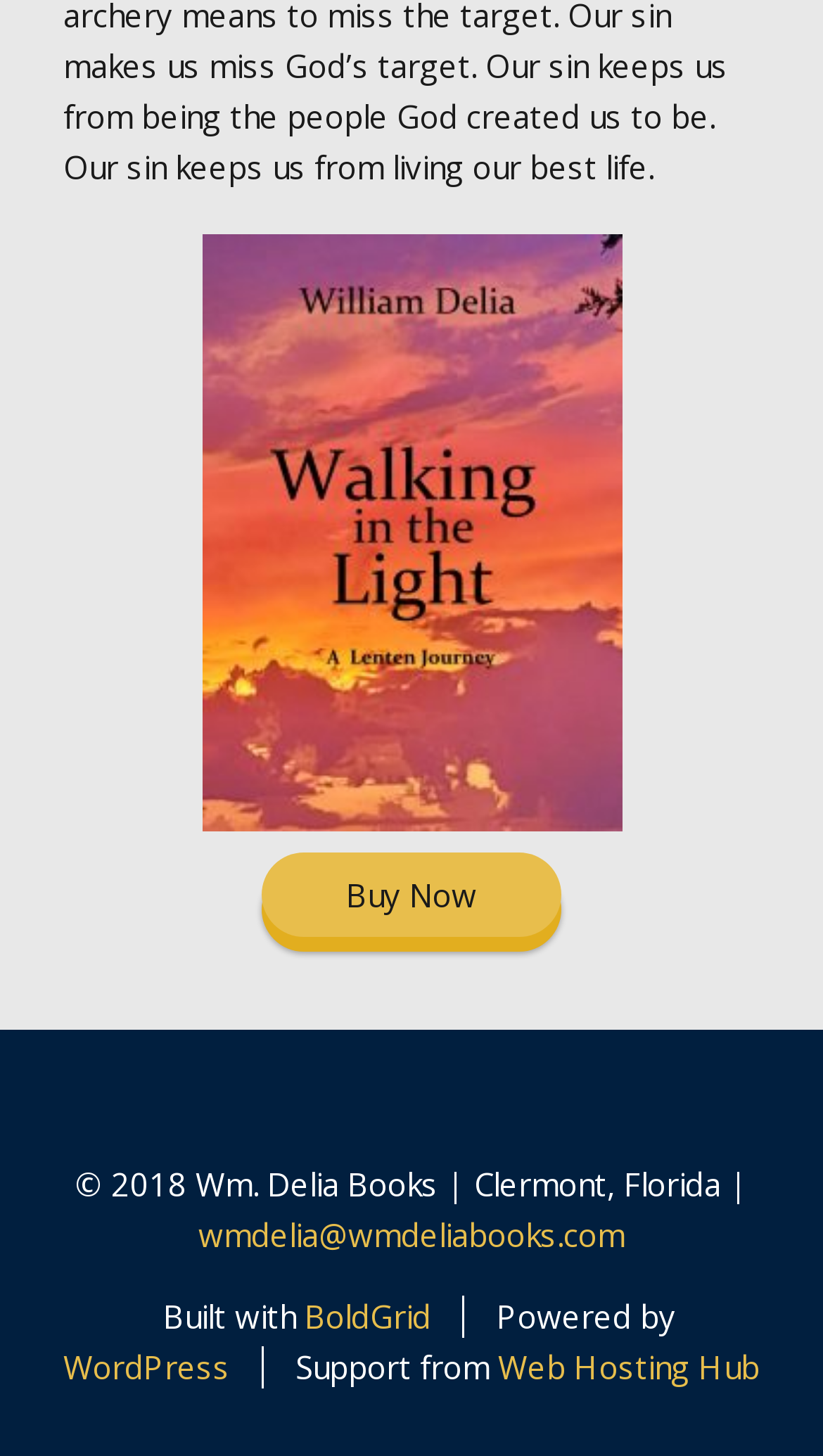Please reply with a single word or brief phrase to the question: 
What is the platform used to build this website?

BoldGrid